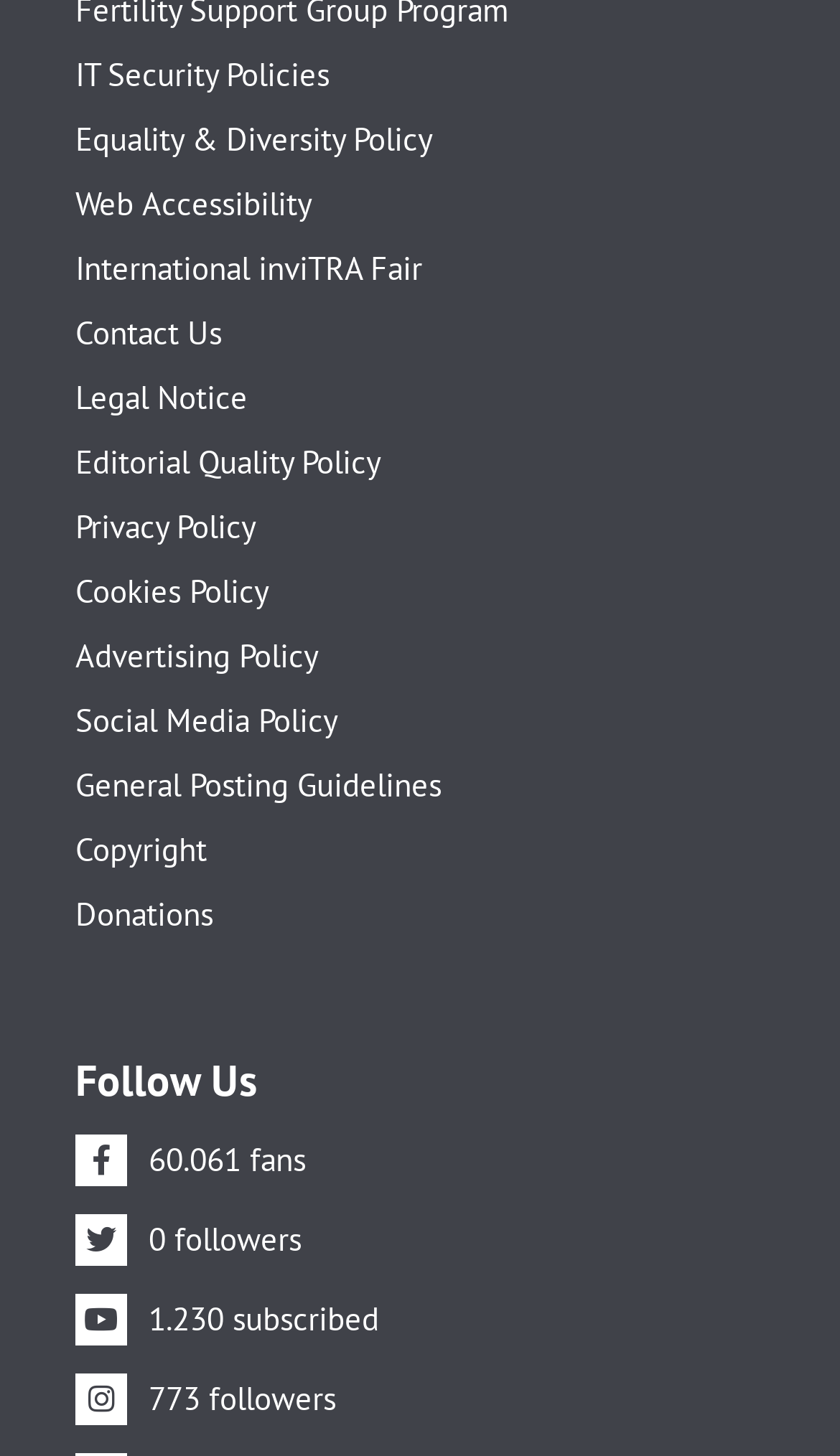Please determine the bounding box coordinates of the element to click on in order to accomplish the following task: "Check the number of fans". Ensure the coordinates are four float numbers ranging from 0 to 1, i.e., [left, top, right, bottom].

[0.09, 0.783, 0.364, 0.811]